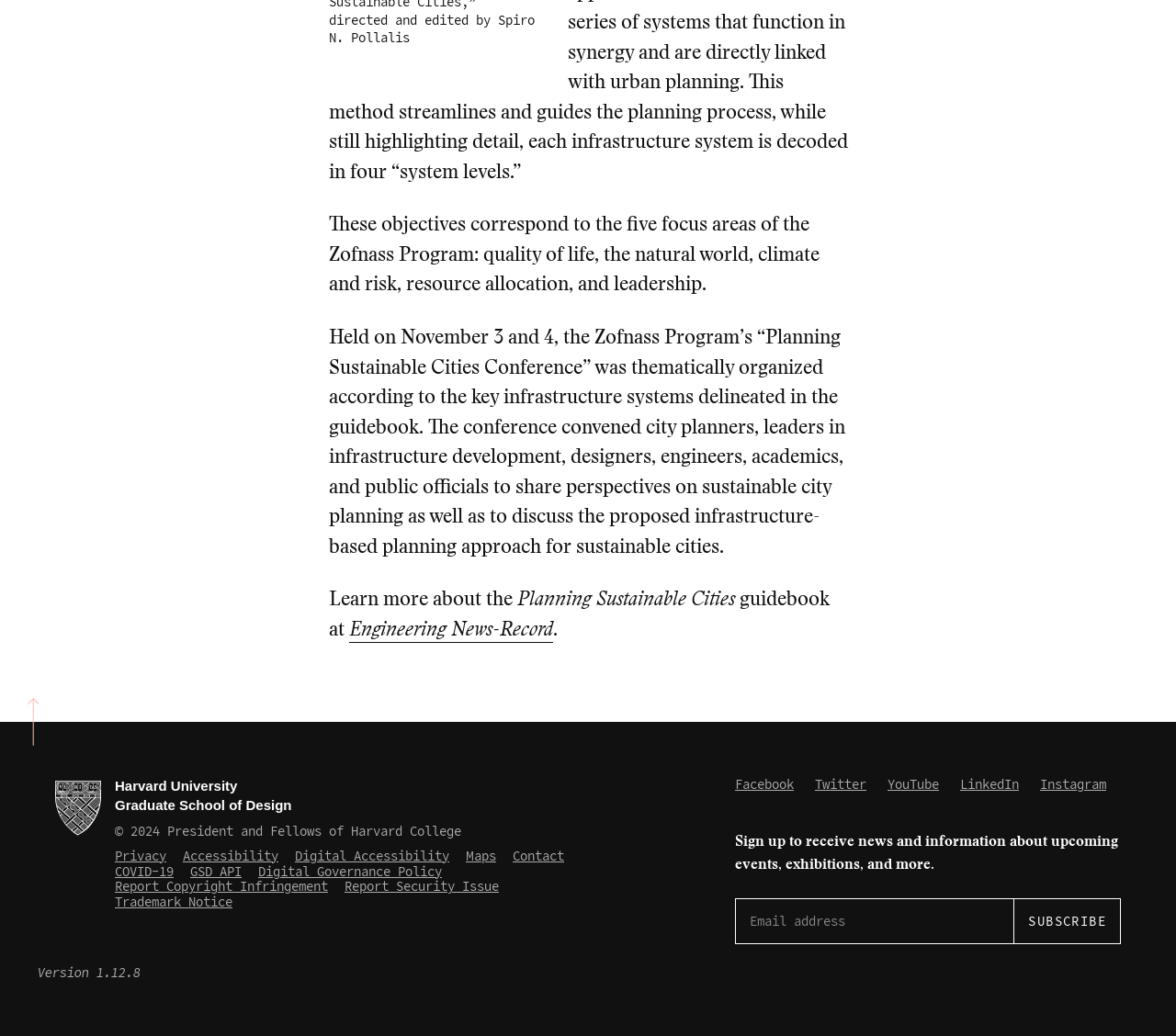Locate the bounding box coordinates of the clickable region to complete the following instruction: "Visit the Engineering News-Record website."

[0.296, 0.594, 0.47, 0.62]